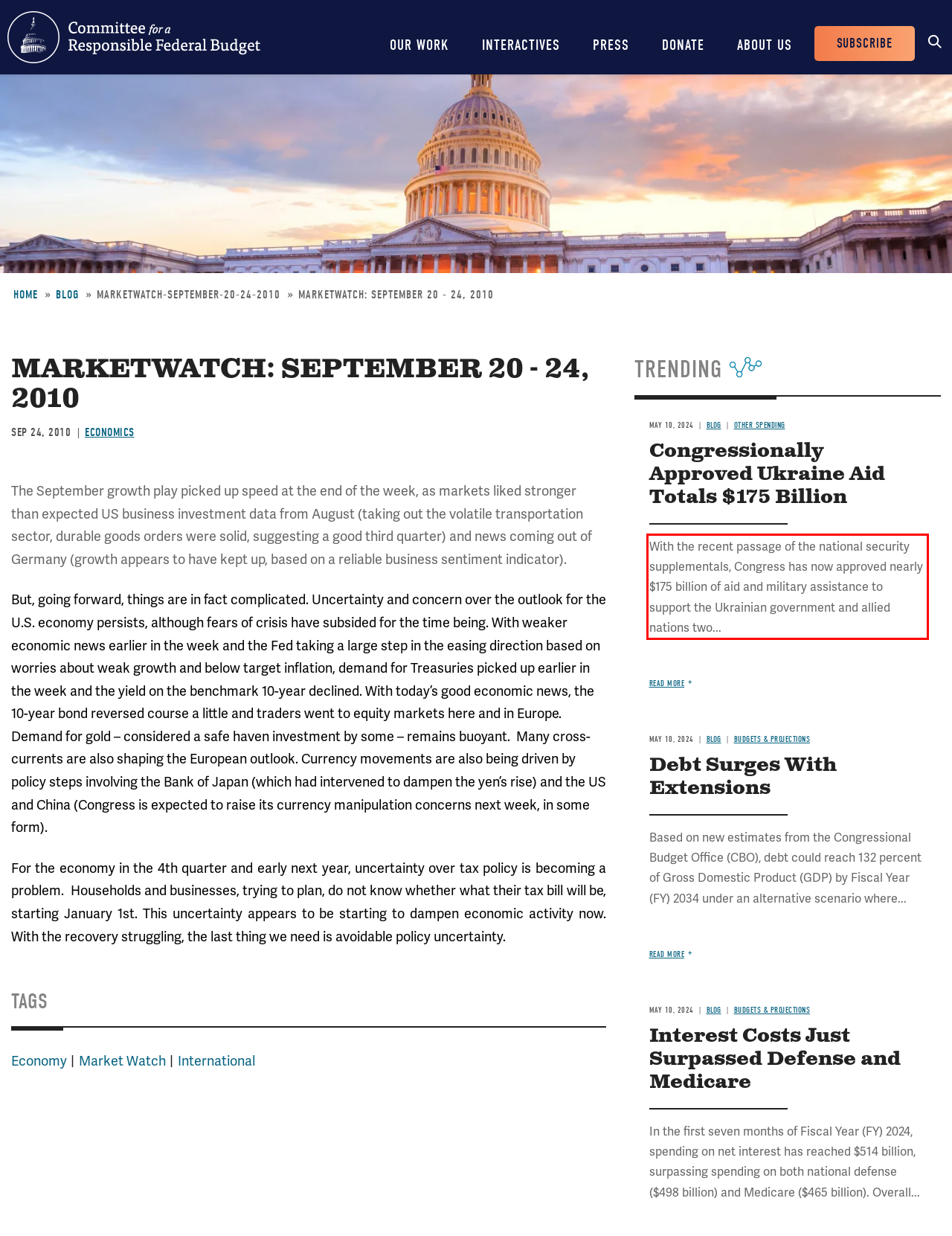Your task is to recognize and extract the text content from the UI element enclosed in the red bounding box on the webpage screenshot.

With the recent passage of the national security supplementals, Congress has now approved nearly $175 billion of aid and military assistance to support the Ukrainian government and allied nations two...